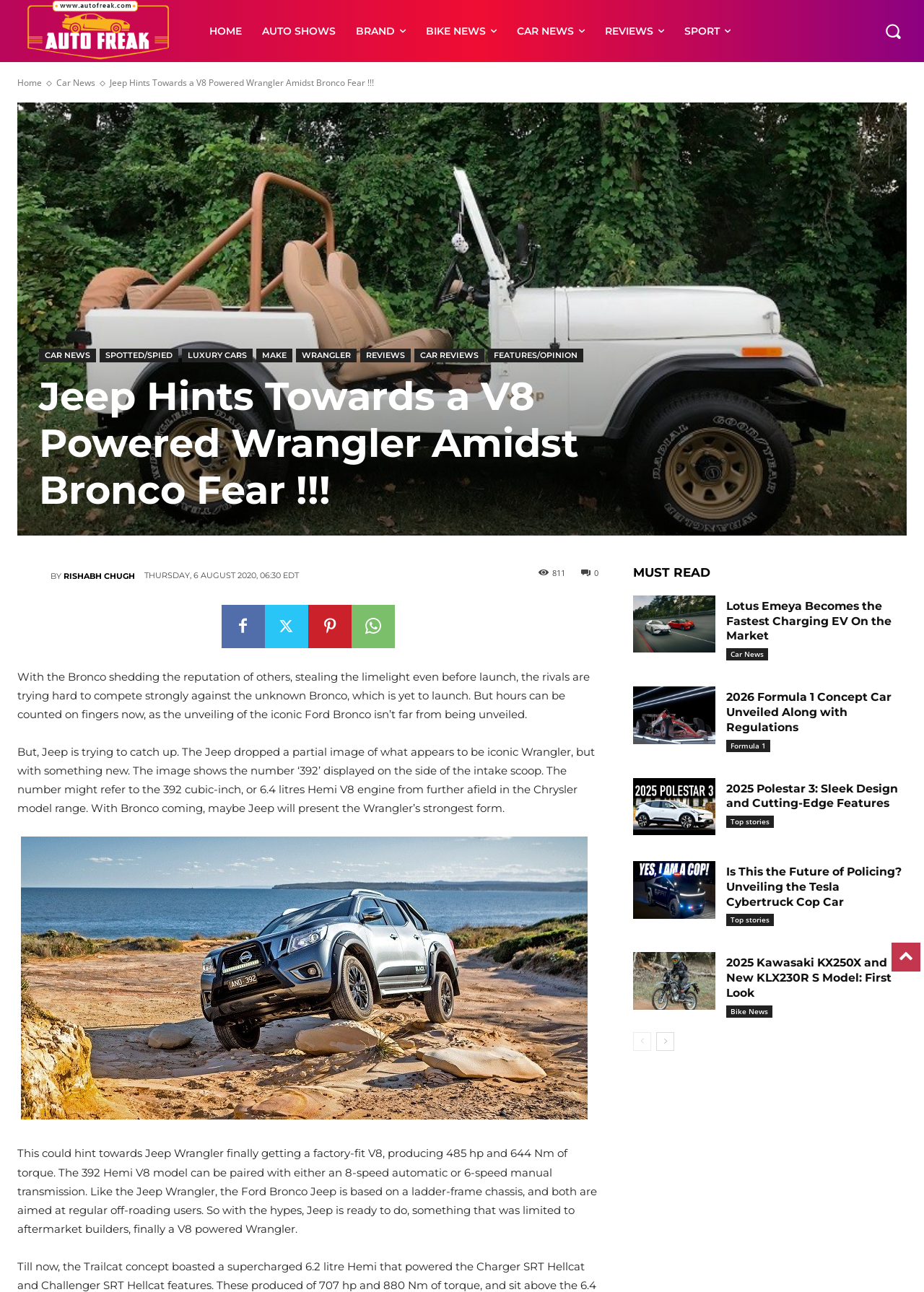Please give a succinct answer using a single word or phrase:
What is the name of the author of the article?

Rishabh Chugh